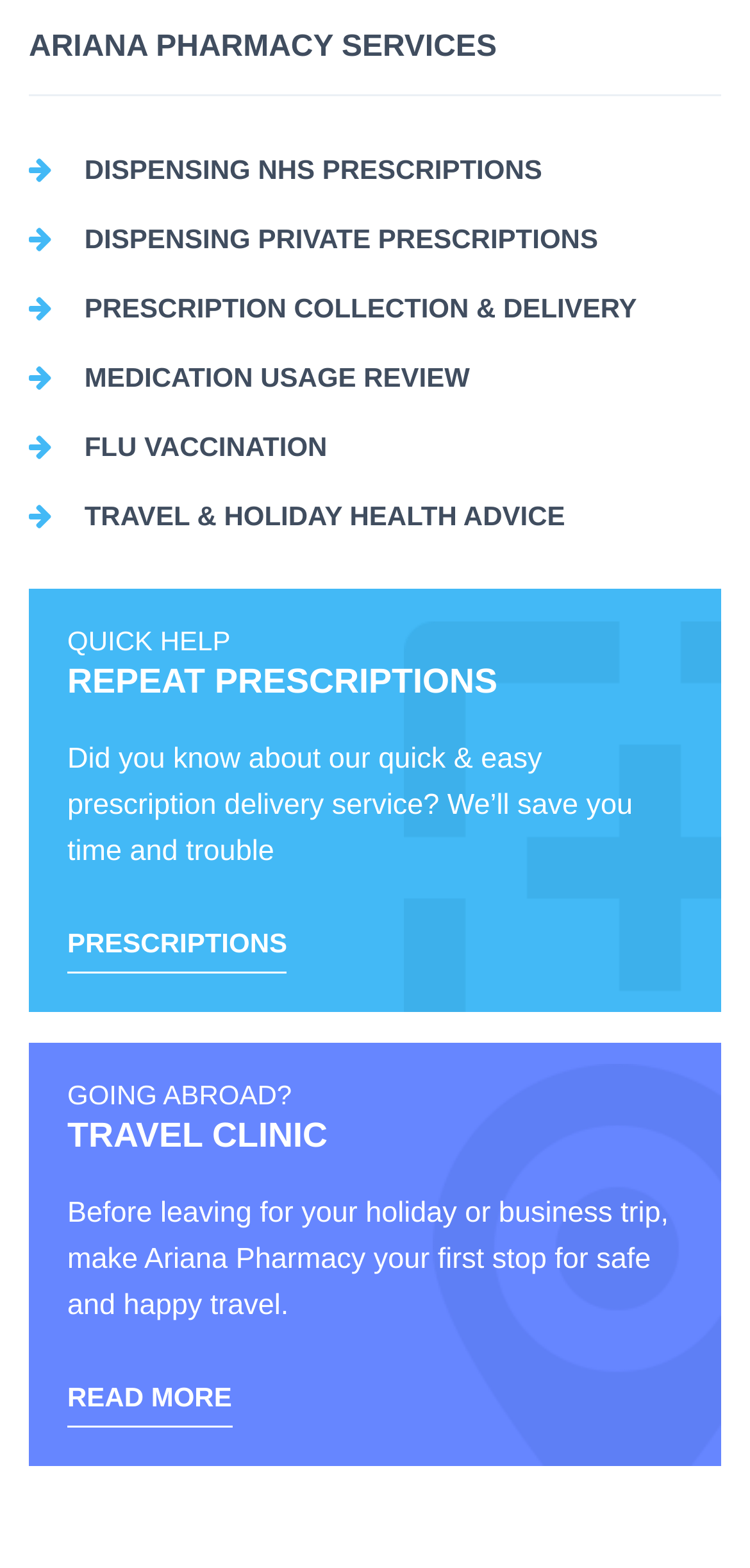Use a single word or phrase to answer the question:
What is the purpose of the travel clinic?

Safe and happy travel